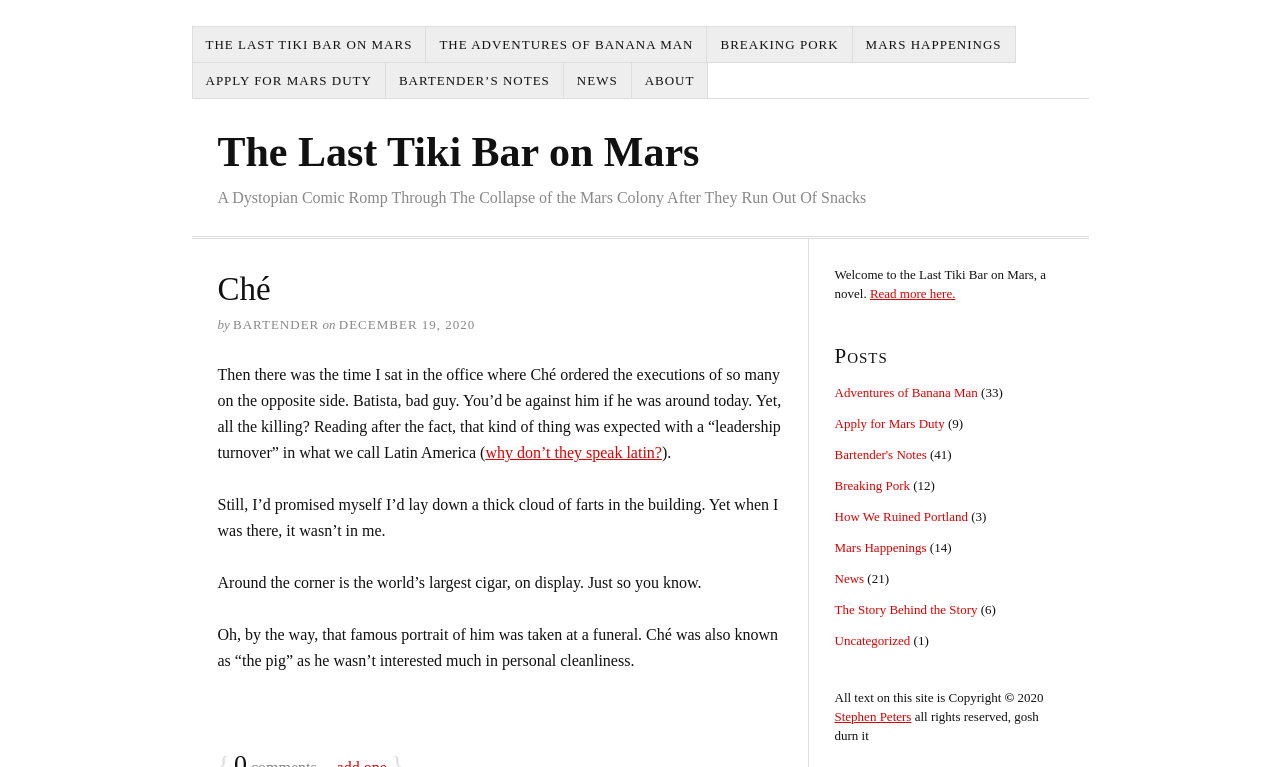Provide the bounding box coordinates of the area you need to click to execute the following instruction: "Click on the 'CURRENT' link".

None